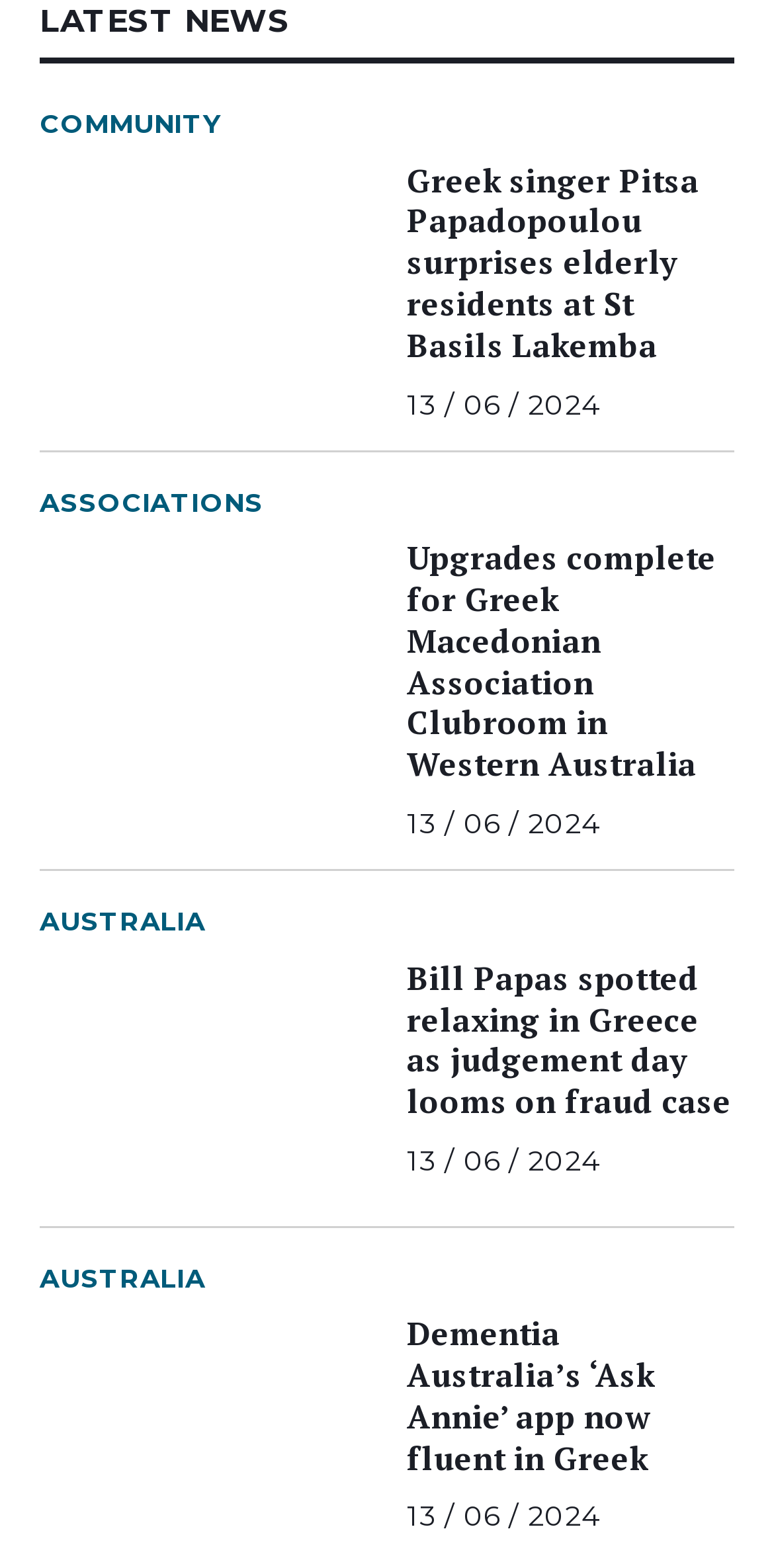How many news articles are listed on this webpage?
Using the image, provide a concise answer in one word or a short phrase.

4